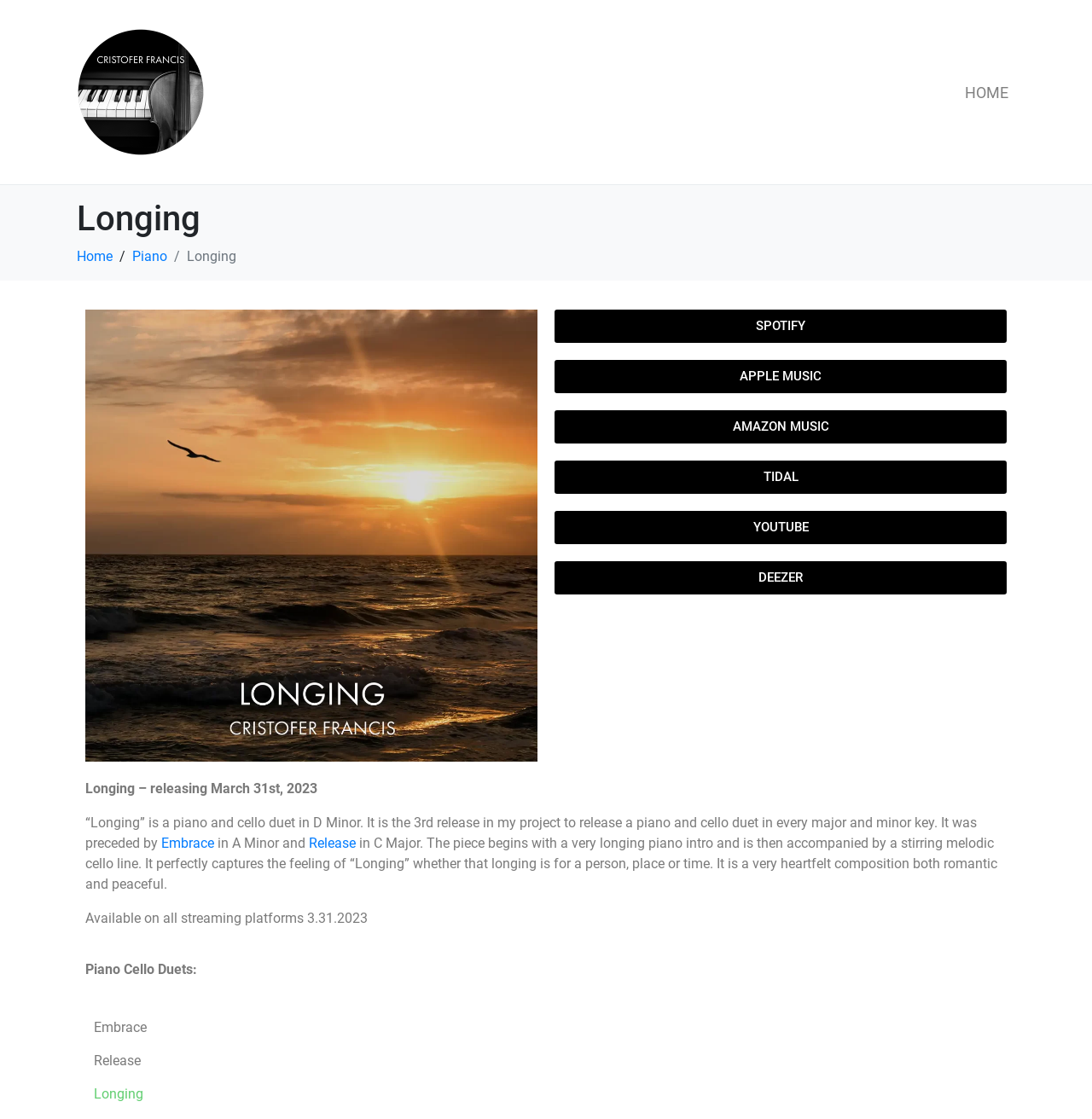Please identify the coordinates of the bounding box that should be clicked to fulfill this instruction: "Switch to Chinese (Simplified) language".

None